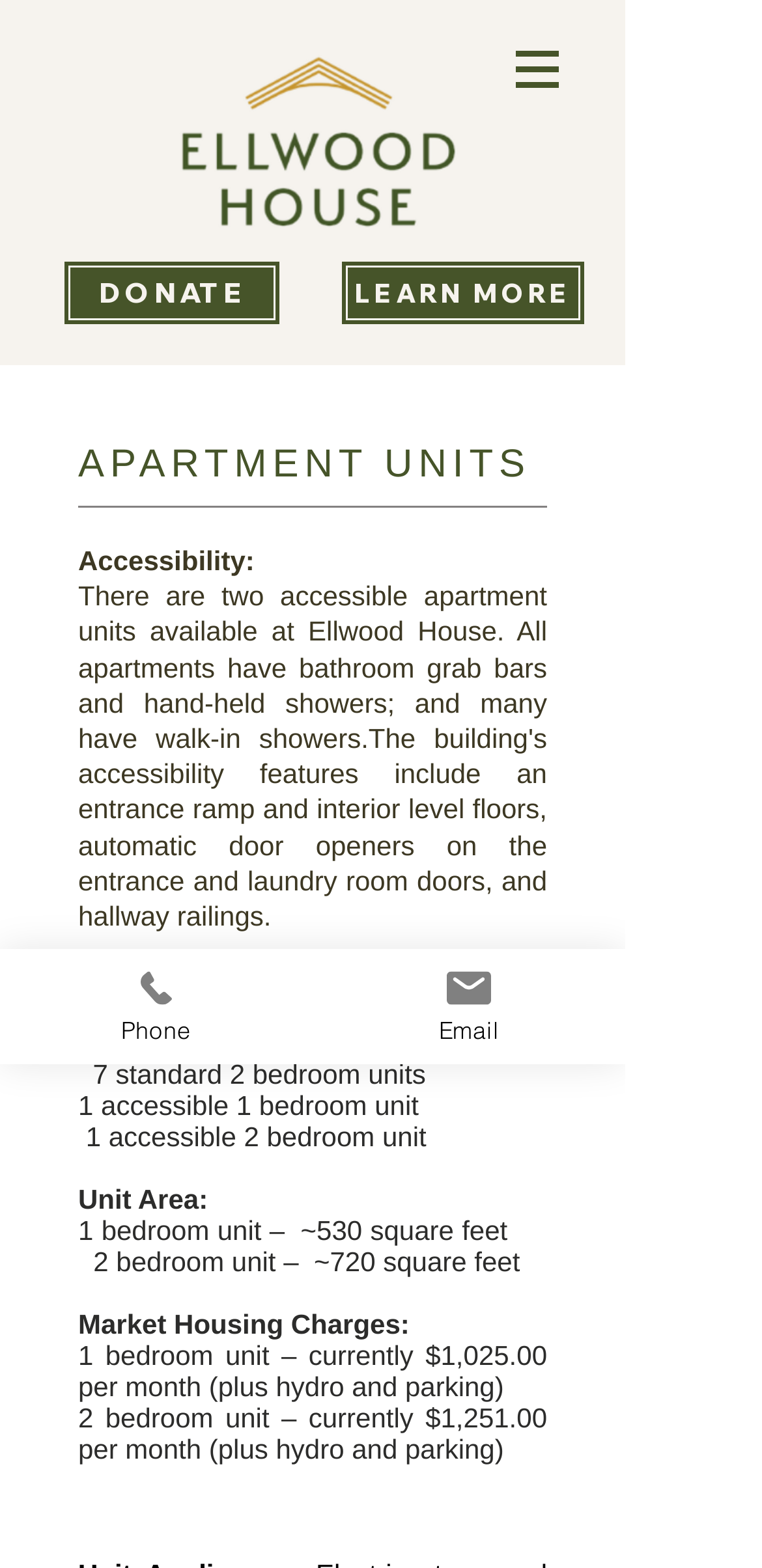Provide a brief response to the question below using a single word or phrase: 
How much does a 1 bedroom unit cost per month?

$1,025.00